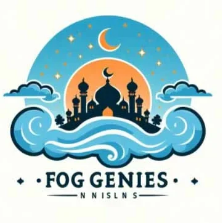Interpret the image and provide an in-depth description.

The image features a vibrant and whimsical logo for "Fog Genies." It showcases a stylized silhouette of an enchanting palace with domes and spires, set against a stunning backdrop of a crescent moon and a starry sky. The warm hues of orange and blue create a magical atmosphere, evoking a sense of mystery and wonder. Below the palace, swirling waves in various shades of blue add depth and movement to the design. The name "FOG GENIES" is prominently displayed in bold, elegant lettering, enhancing the logo's brand identity. This captivating design reflects a blend of fantasy and allure, perfect for evoking curiosity and imagination.